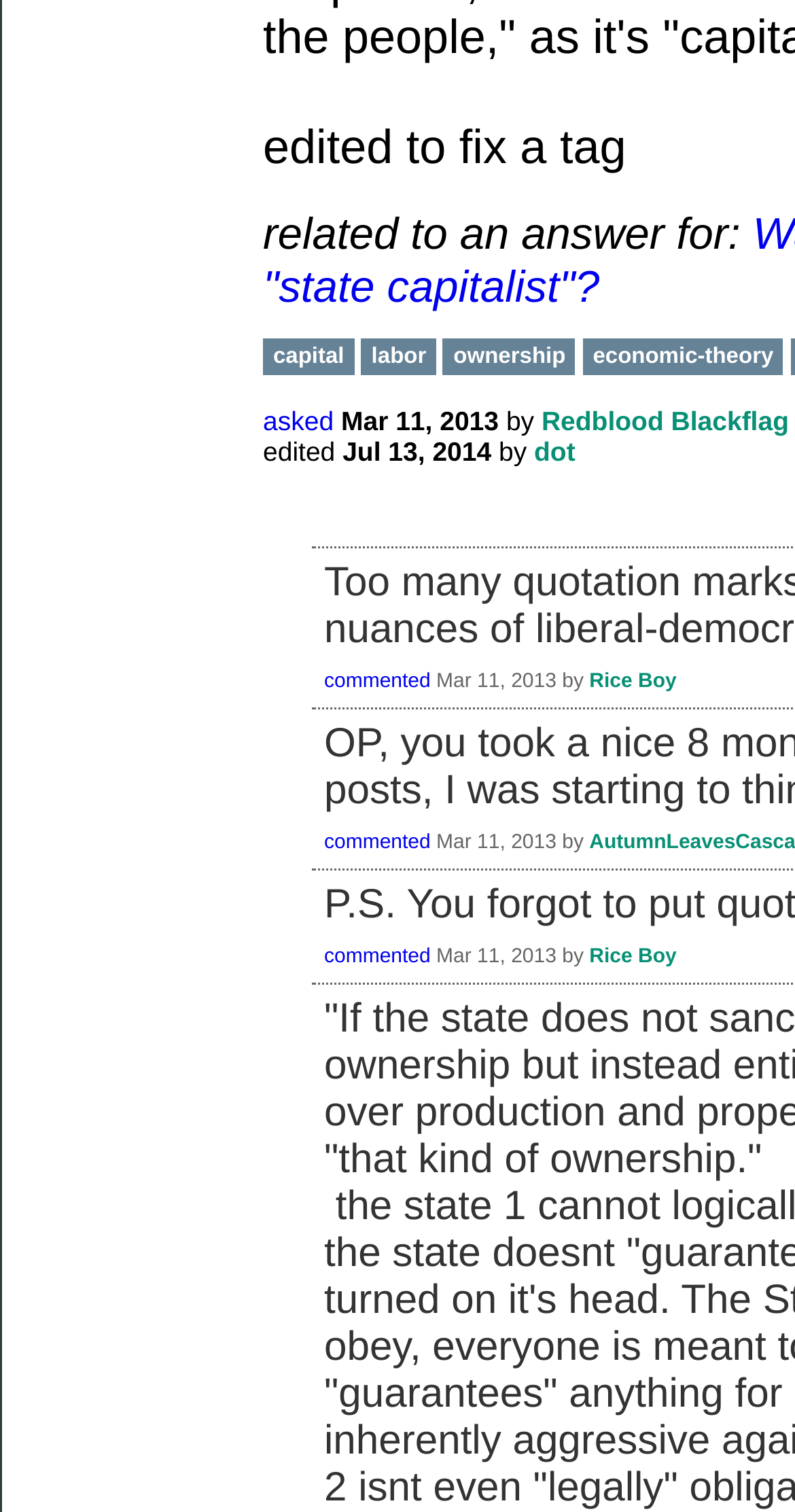Please provide the bounding box coordinates for the element that needs to be clicked to perform the instruction: "follow the link 'economic-theory'". The coordinates must consist of four float numbers between 0 and 1, formatted as [left, top, right, bottom].

[0.733, 0.224, 0.986, 0.248]